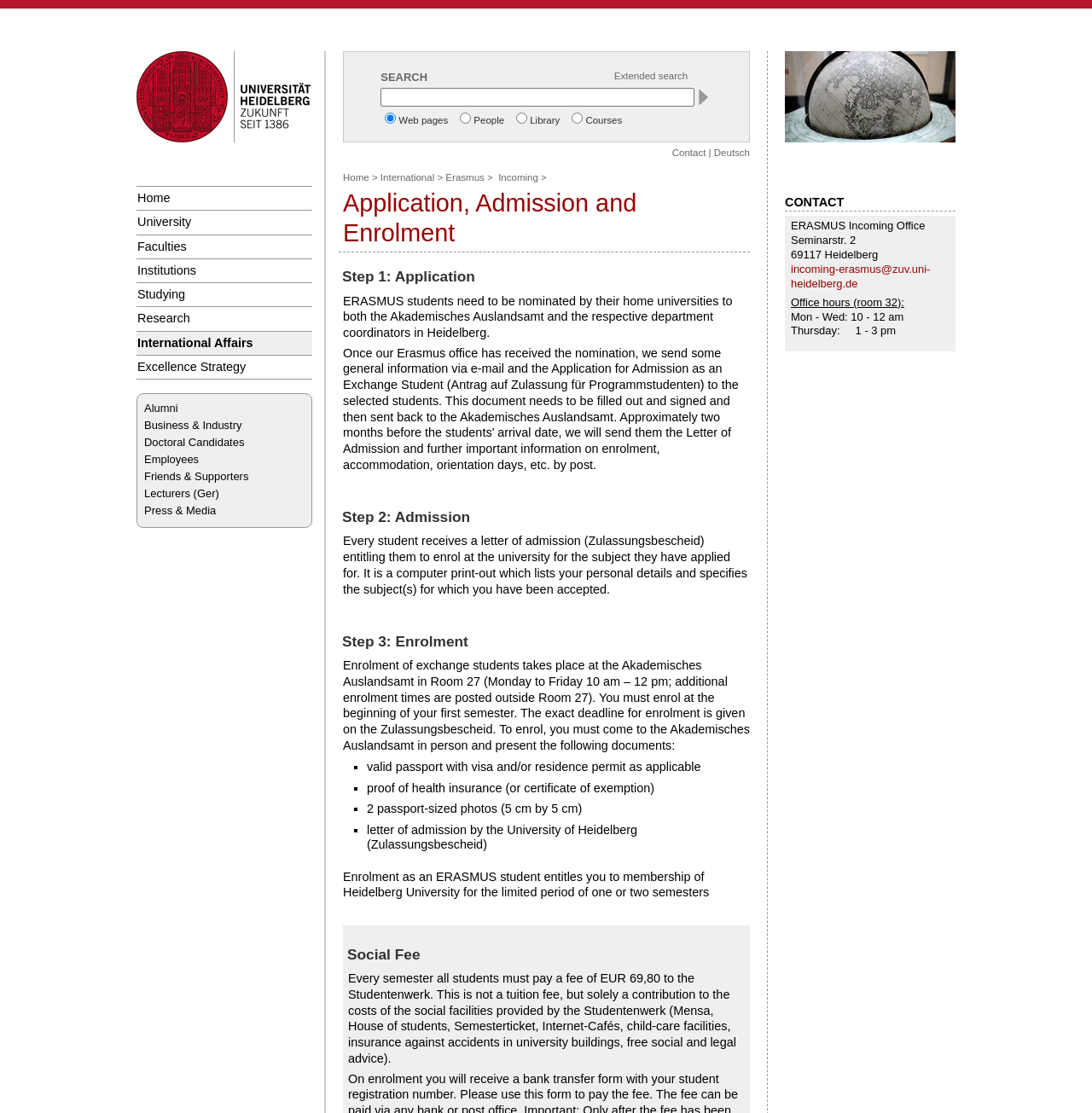Construct a thorough caption encompassing all aspects of the webpage.

The webpage is about the application, admission, and enrollment process for international students at Heidelberg University. At the top, there is a logo of Heidelberg University, accompanied by a link to the university's homepage. Below the logo, there is a navigation menu with links to various sections of the university's website, including Home, University, Faculties, Institutions, Studying, Research, and more.

On the left side of the page, there is a search bar with a button and several radio buttons to filter the search results by Web pages, People, Library, or Courses. Below the search bar, there are links to Contact, Deutsch, and other language options.

The main content of the page is divided into three sections: Application, Admission, and Enrolment. Each section has a heading and a detailed description of the process. The Application section explains that ERASMUS students need to be nominated by their home universities and then receive an application form from the university. The Admission section describes the process of receiving a letter of admission, which specifies the subject(s) for which the student has been accepted. The Enrolment section outlines the documents required for enrolment, including a valid passport, proof of health insurance, and a letter of admission.

There are also several static text elements throughout the page, including a contact address, office hours, and a description of the social fee that students must pay each semester. At the bottom of the page, there is a link to the ERASMUS Incoming Office and a brief description of the office's role in the application process.